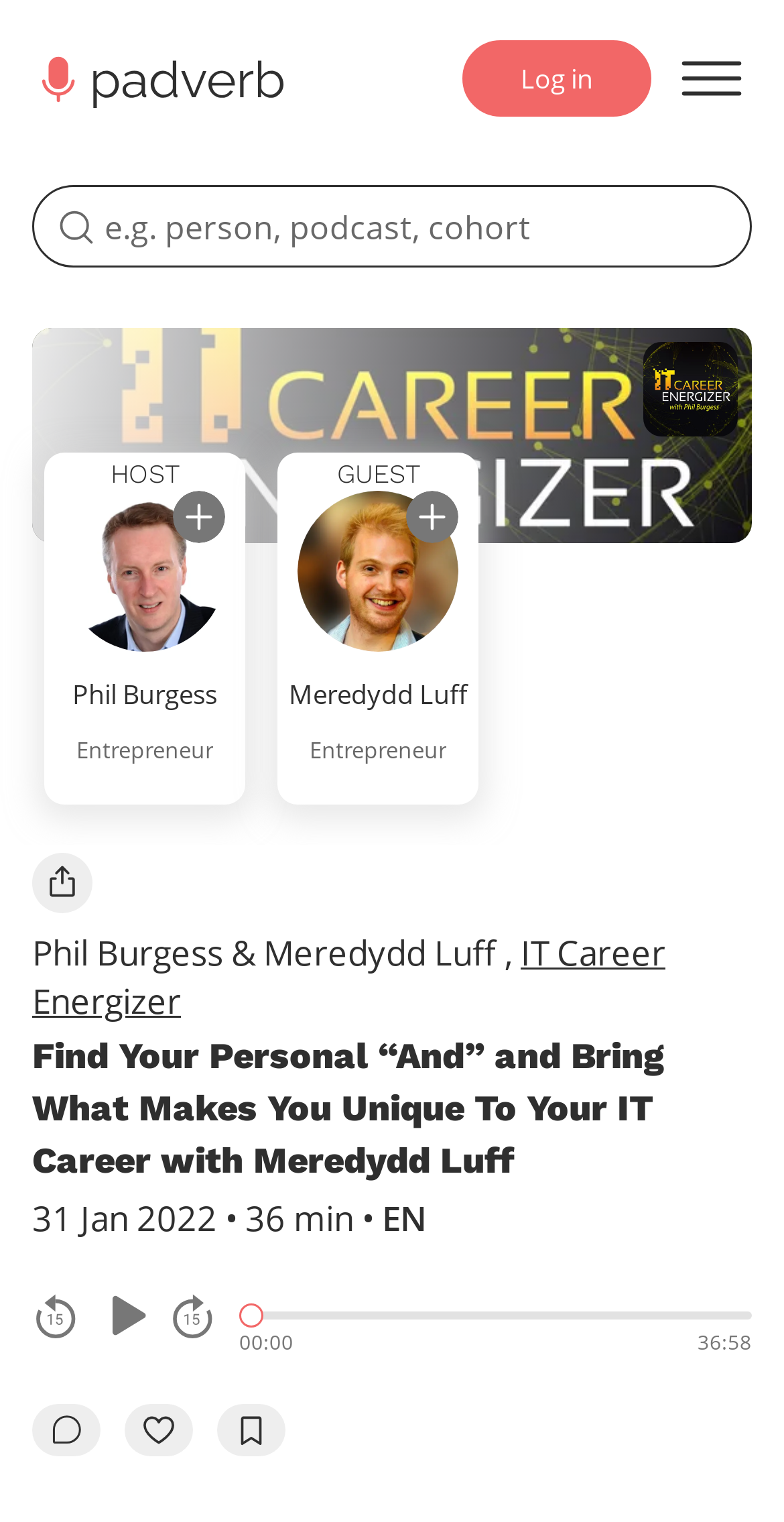Please locate the UI element described by "host Phil Burgess Entrepreneur" and provide its bounding box coordinates.

[0.036, 0.271, 0.333, 0.555]